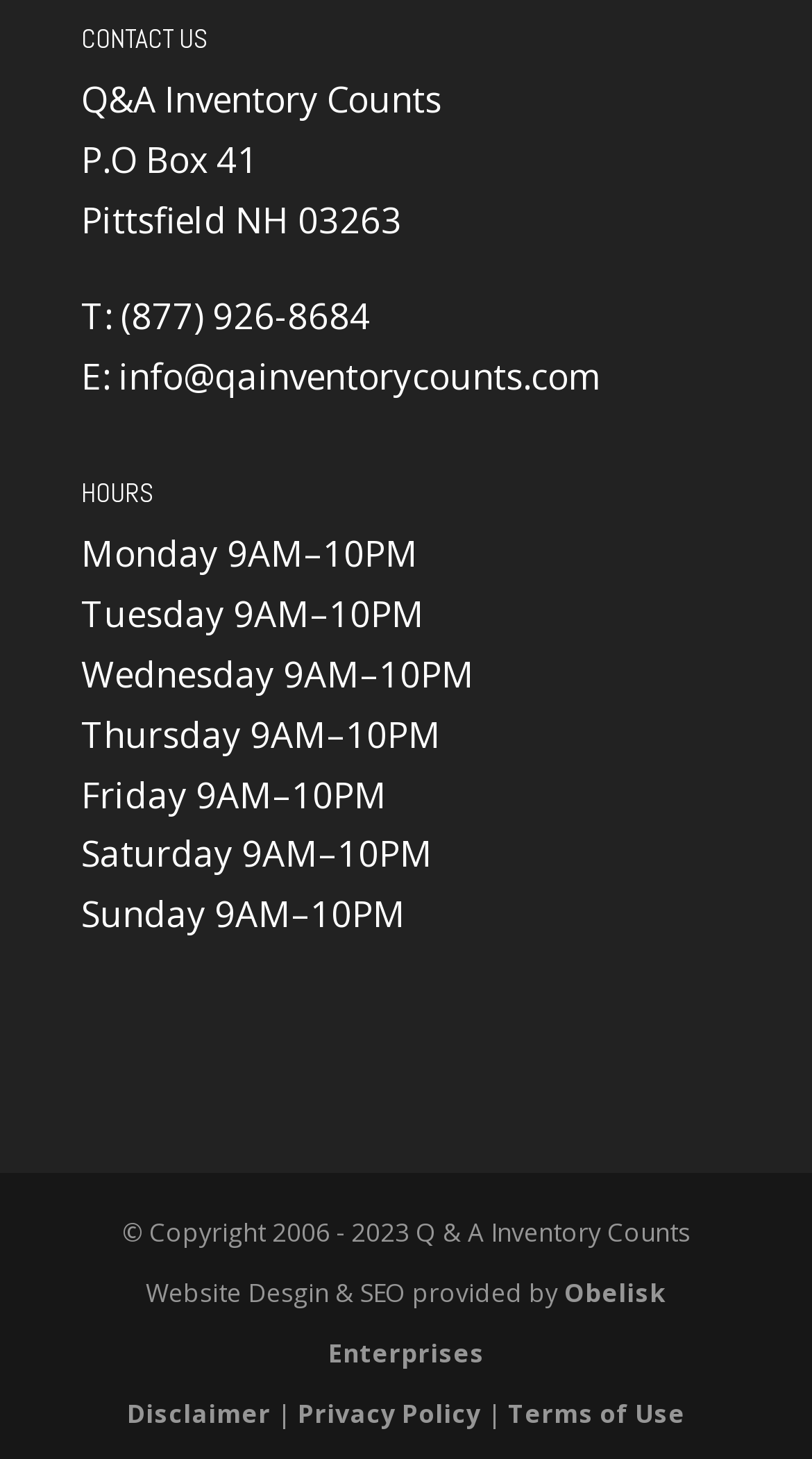What is the company's email address? Based on the screenshot, please respond with a single word or phrase.

info@qainventorycounts.com